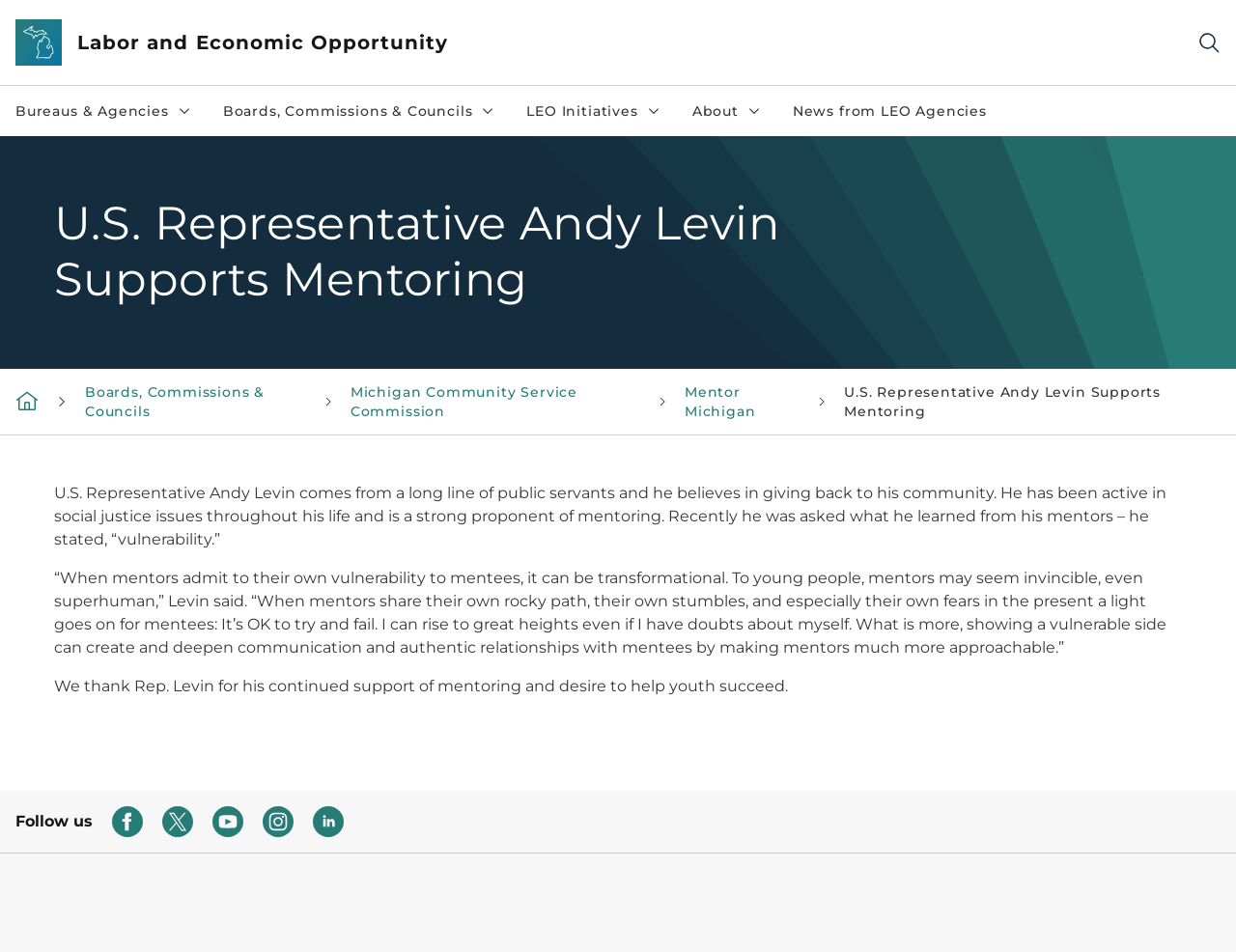Offer a detailed explanation of the webpage layout and contents.

This webpage is about U.S. Representative Andy Levin's support for mentoring. At the top left corner, there is a Michigan Header Logo, and next to it, a link to "Labor and Economic Opportunity". On the top right corner, there is a search button. Below the top section, there is a main navigation menu with four collapsed links: "Bureaus & Agencies", "Boards, Commissions & Councils", "LEO Initiatives", and "About". 

The main content of the page is divided into two sections. The top section has a heading that reads "U.S. Representative Andy Levin Supports Mentoring". Below the heading, there is a breadcrumb navigation with links to "home", "Boards, Commissions & Councils", "Michigan Community Service Commission", "Mentor Michigan", and the current page. 

The bottom section of the main content has three paragraphs of text. The first paragraph describes Andy Levin's background in public service and his support for mentoring. The second paragraph is a quote from Andy Levin, where he talks about the importance of mentors being vulnerable and sharing their own struggles with their mentees. The third paragraph is a thank-you note to Rep. Levin for his continued support of mentoring.

At the bottom of the page, there are links to follow the organization on social media platforms, including Facebook, Twitter, YouTube, Instagram, and LinkedIn.